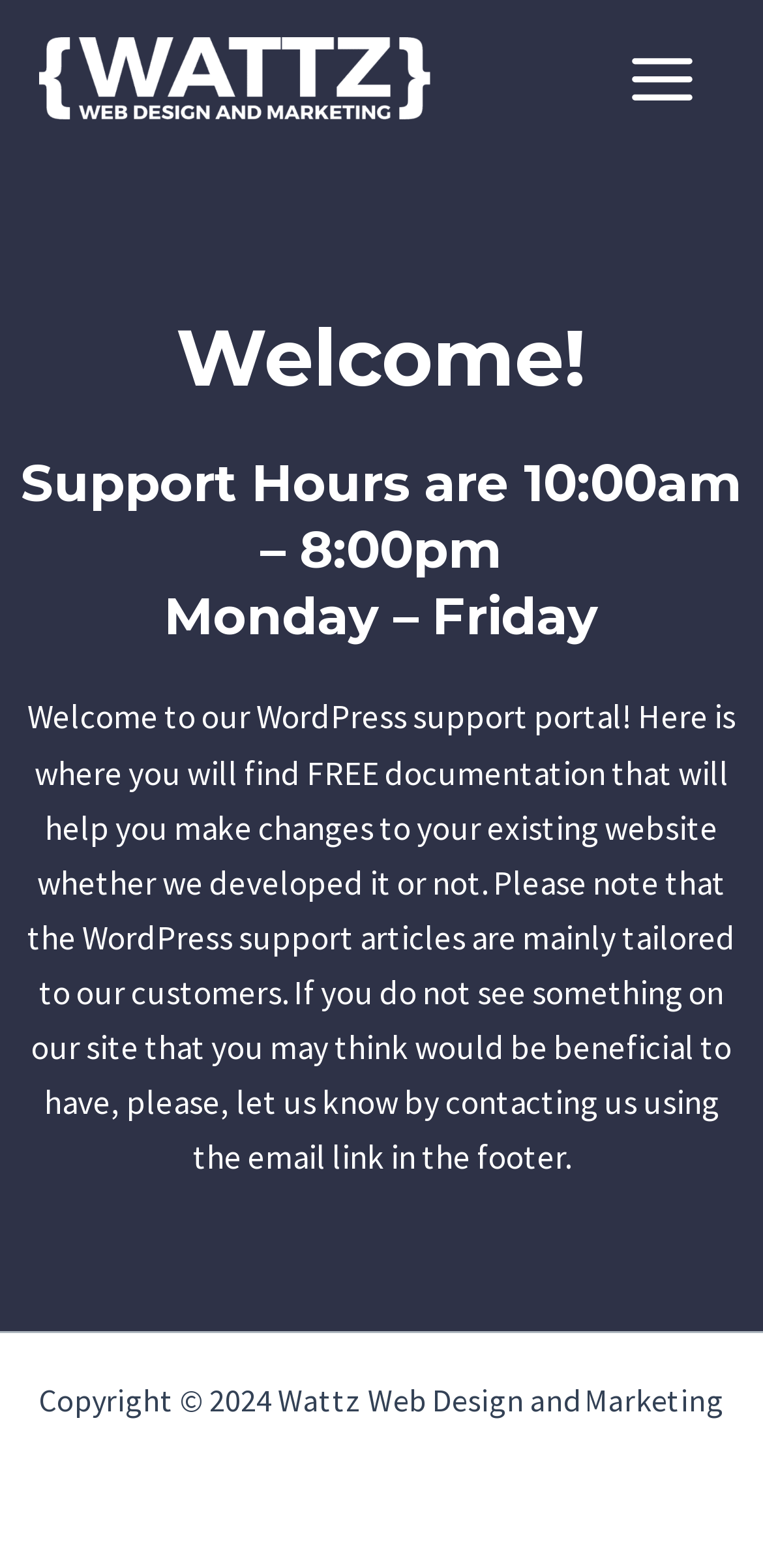Using the information in the image, give a detailed answer to the following question: What is the purpose of this website?

I inferred the purpose of the website by reading the static text element which says 'Welcome to our WordPress support portal! ...'.